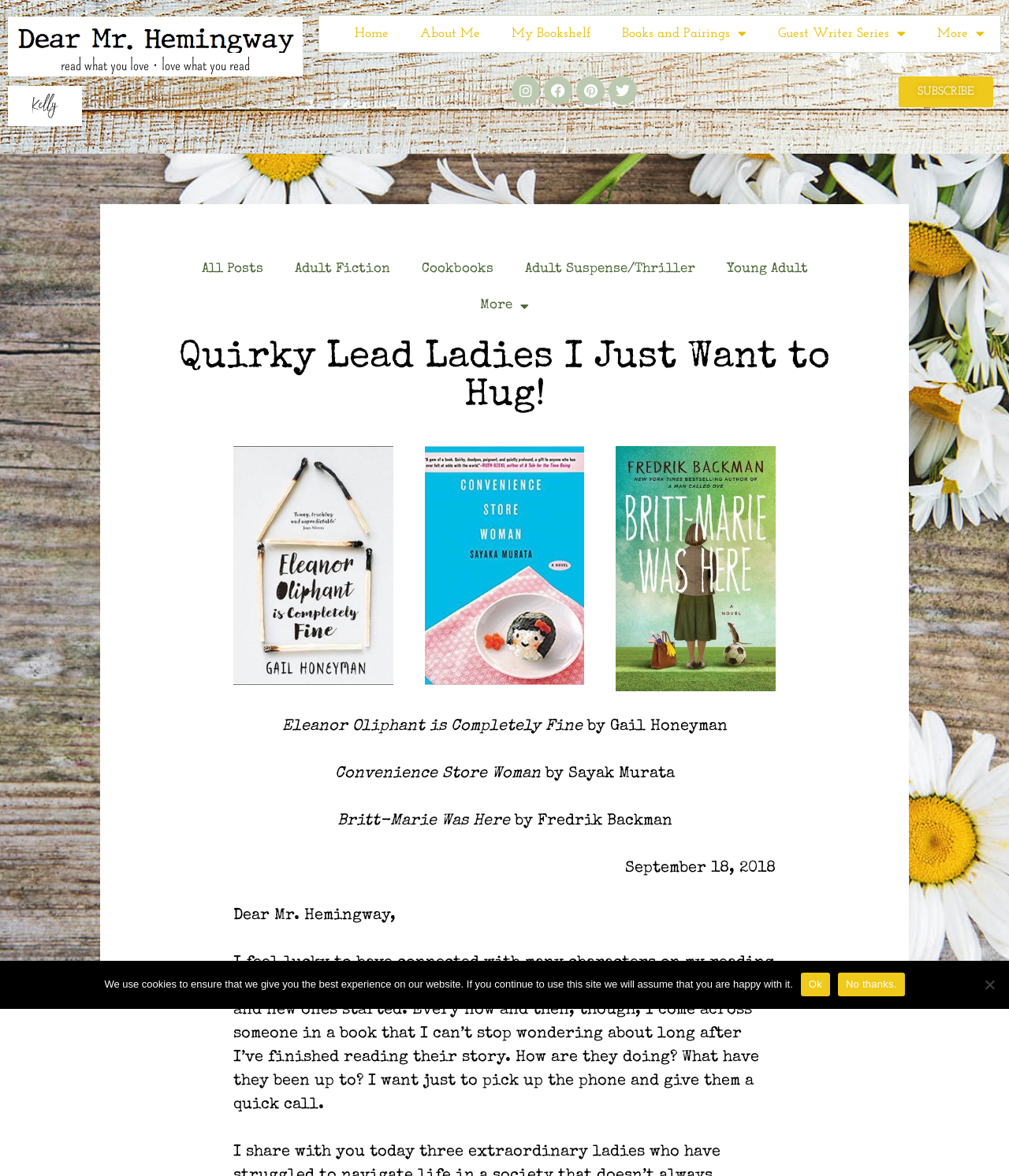Using the information in the image, give a comprehensive answer to the question: 
What is the name of the website?

The name of the website can be found in the top-left corner of the webpage, where the logo 'Dear Mr. Hemingway Logo' is located, and the text 'Dear Mr. Hemingway, LLC | Quirky Lead Ladies I Just Want to Hug!' is written.